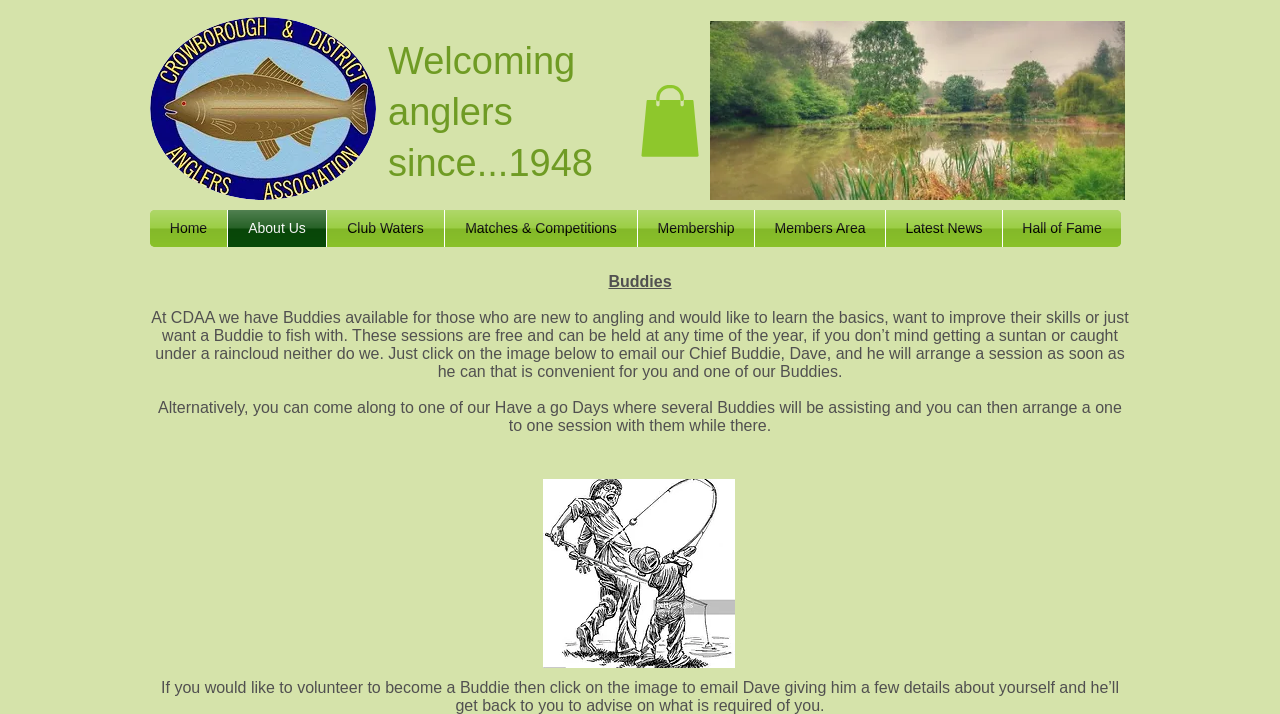Please identify the bounding box coordinates of the element I should click to complete this instruction: 'Click the 'Buddies.jpg' image'. The coordinates should be given as four float numbers between 0 and 1, like this: [left, top, right, bottom].

[0.424, 0.67, 0.574, 0.935]